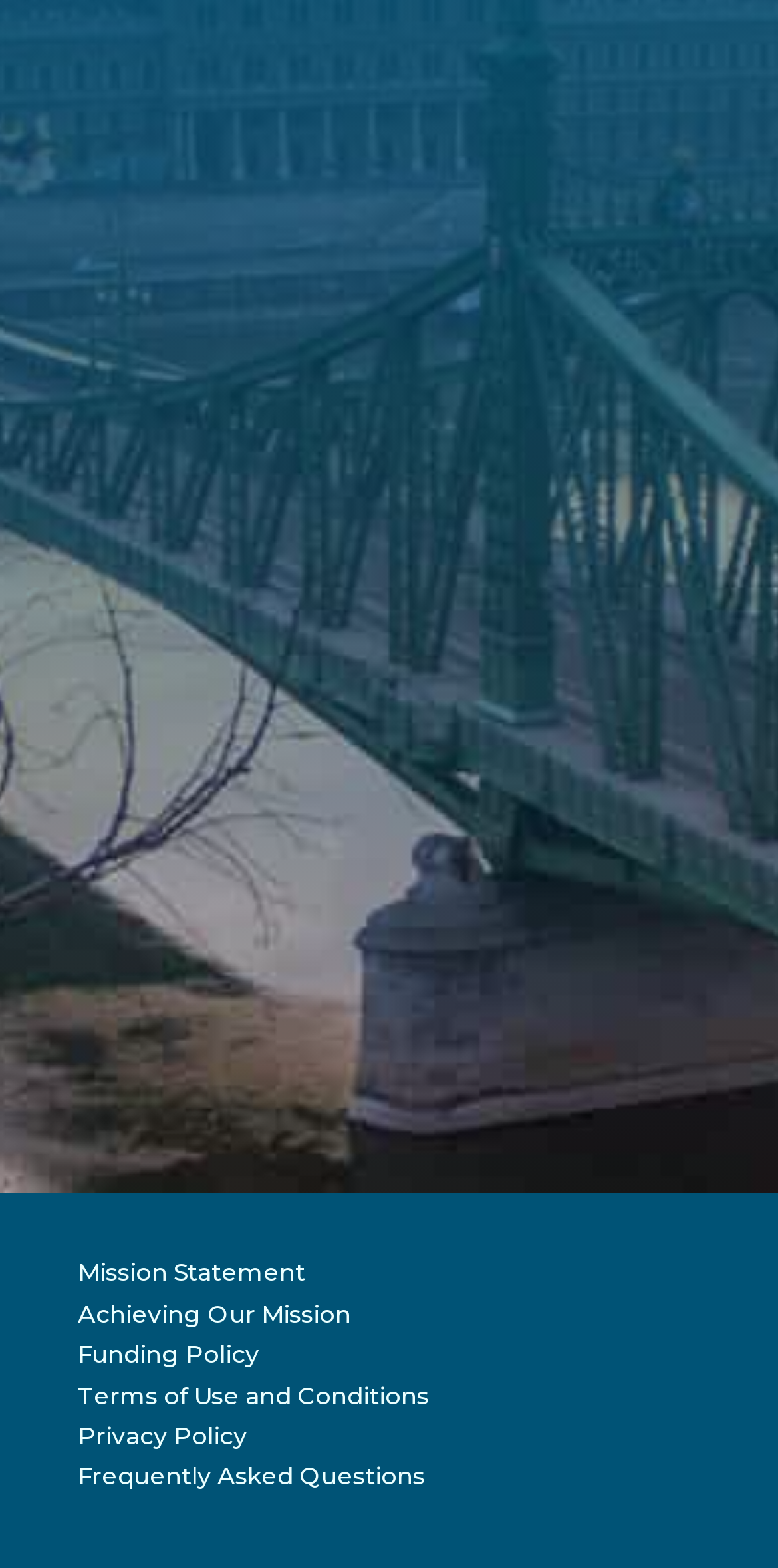Find the bounding box coordinates of the element to click in order to complete the given instruction: "Enter text in the second input field."

[0.096, 0.26, 0.865, 0.319]